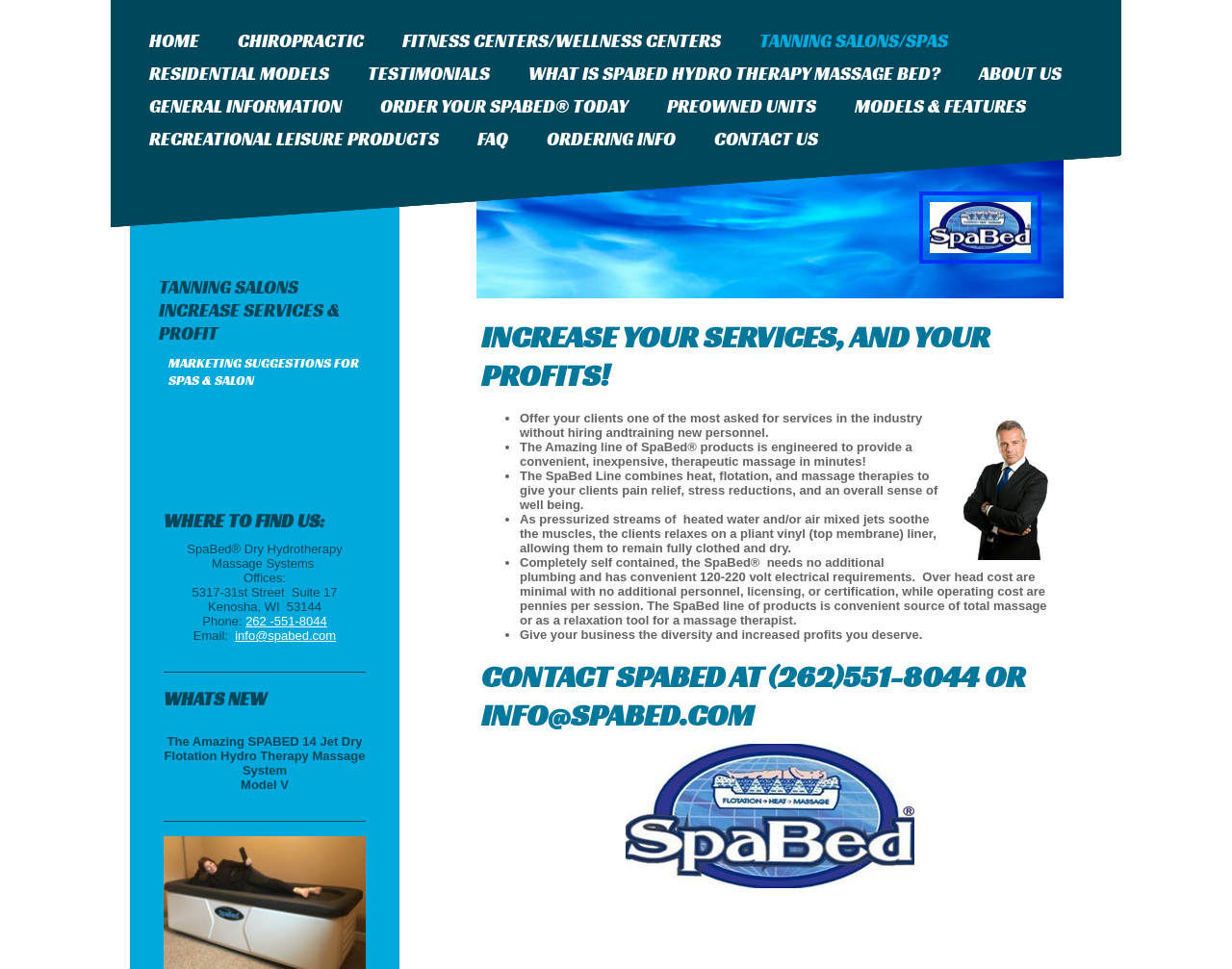What is the benefit of using SpaBed products?
Please describe in detail the information shown in the image to answer the question.

According to the webpage, one of the benefits of using SpaBed products is increased profits, as mentioned in the text 'Give your business the diversity and increased profits you deserve'.